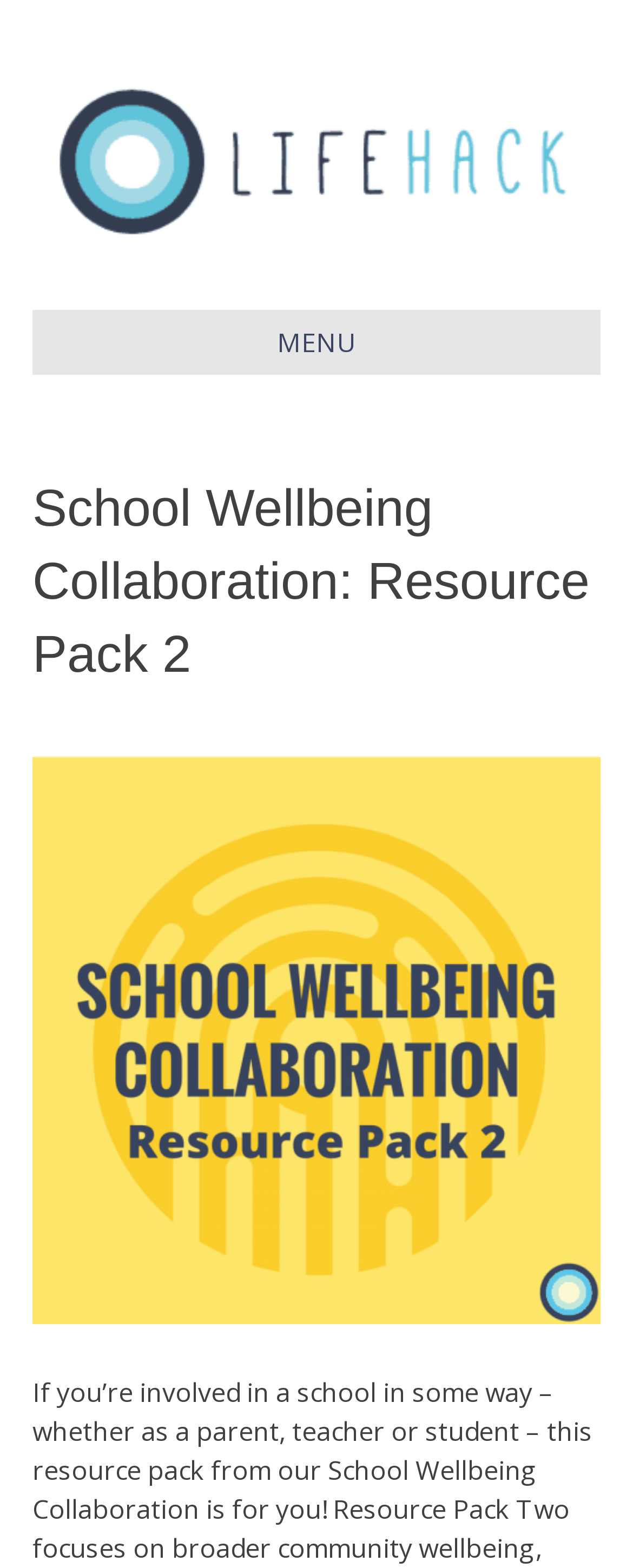Using the given description, provide the bounding box coordinates formatted as (top-left x, top-left y, bottom-right x, bottom-right y), with all values being floating point numbers between 0 and 1. Description: alt="Lifehack HQ"

[0.051, 0.086, 0.949, 0.108]